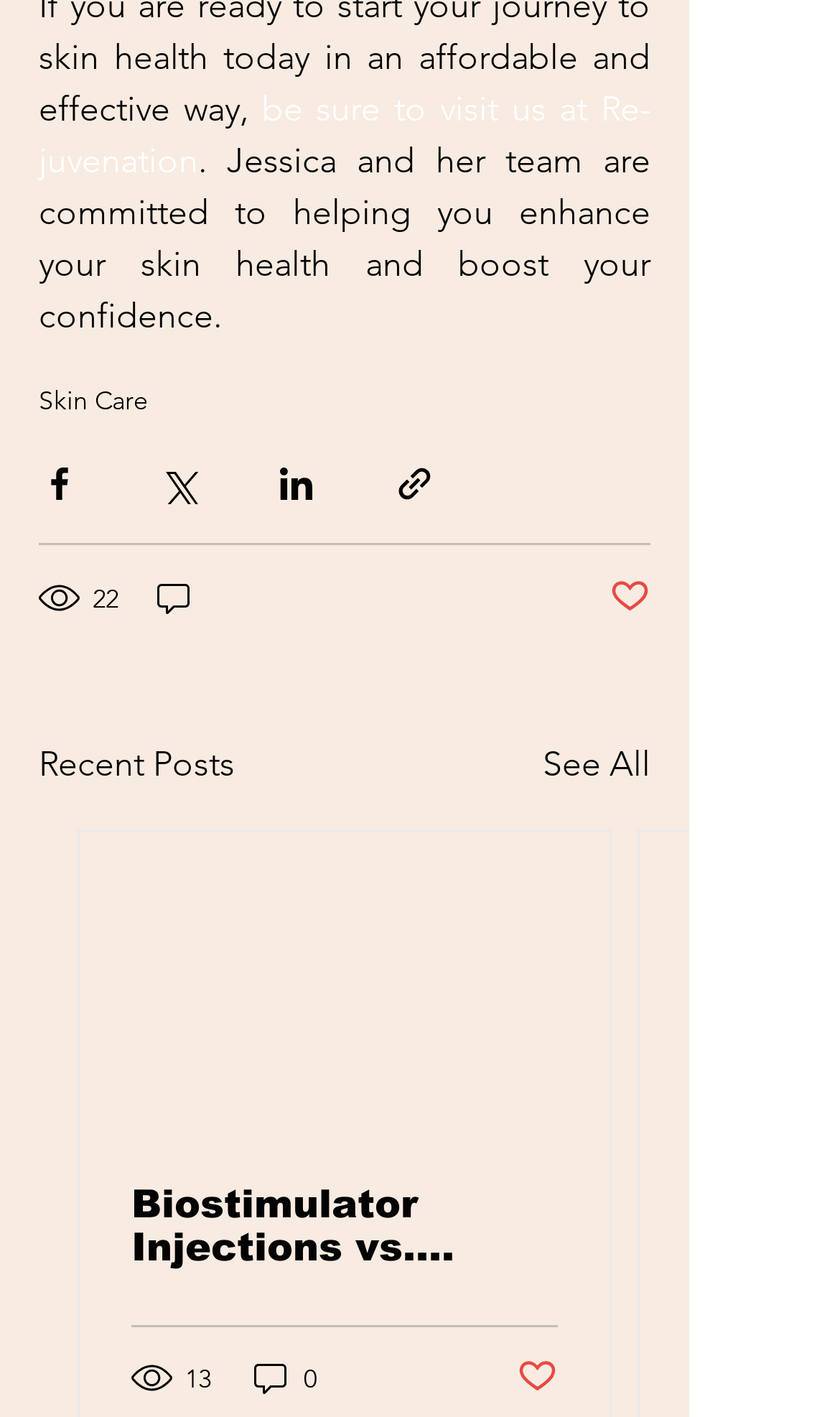What is the purpose of the buttons with Facebook, Twitter, and LinkedIn icons?
Use the screenshot to answer the question with a single word or phrase.

Share via social media